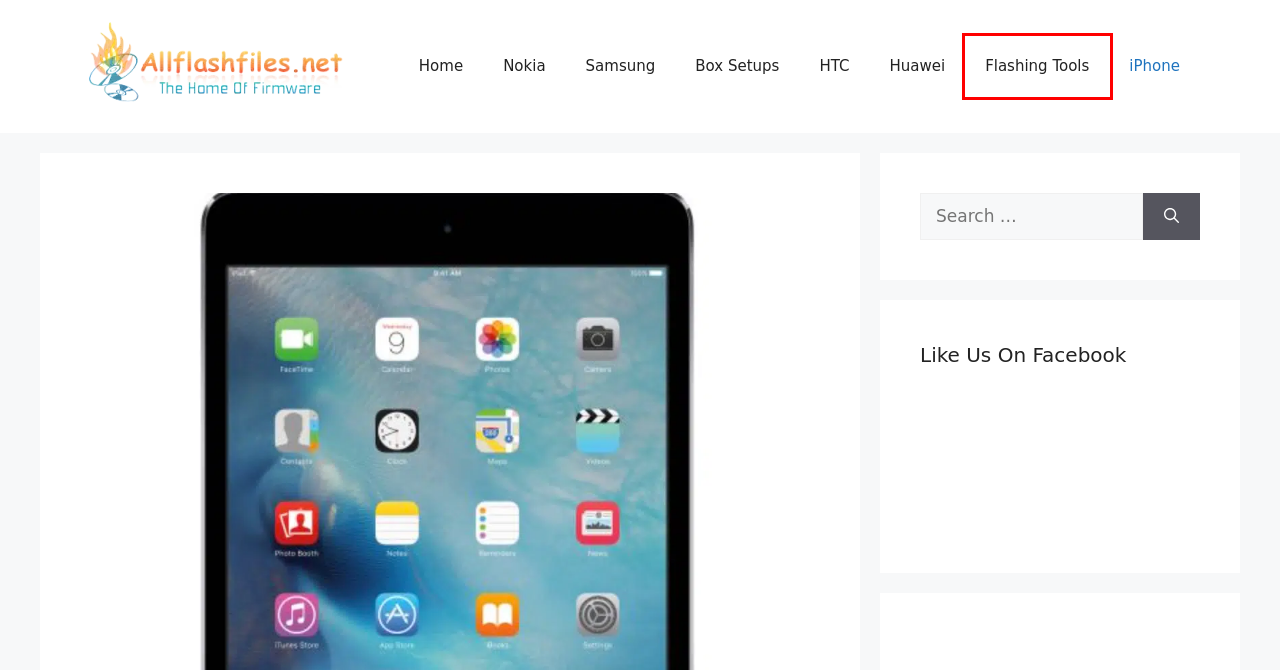Take a look at the provided webpage screenshot featuring a red bounding box around an element. Select the most appropriate webpage description for the page that loads after clicking on the element inside the red bounding box. Here are the candidates:
A. iPhone – AllFlashFiles.net
B. Nokia – AllFlashFiles.net
C. AllFlashFiles.net – Mobile flash files & computer software download
D. Huawei – AllFlashFiles.net
E. Flashing Tools – AllFlashFiles.net
F. Box Setups – AllFlashFiles.net
G. HTC – AllFlashFiles.net
H. Samsung – AllFlashFiles.net

E